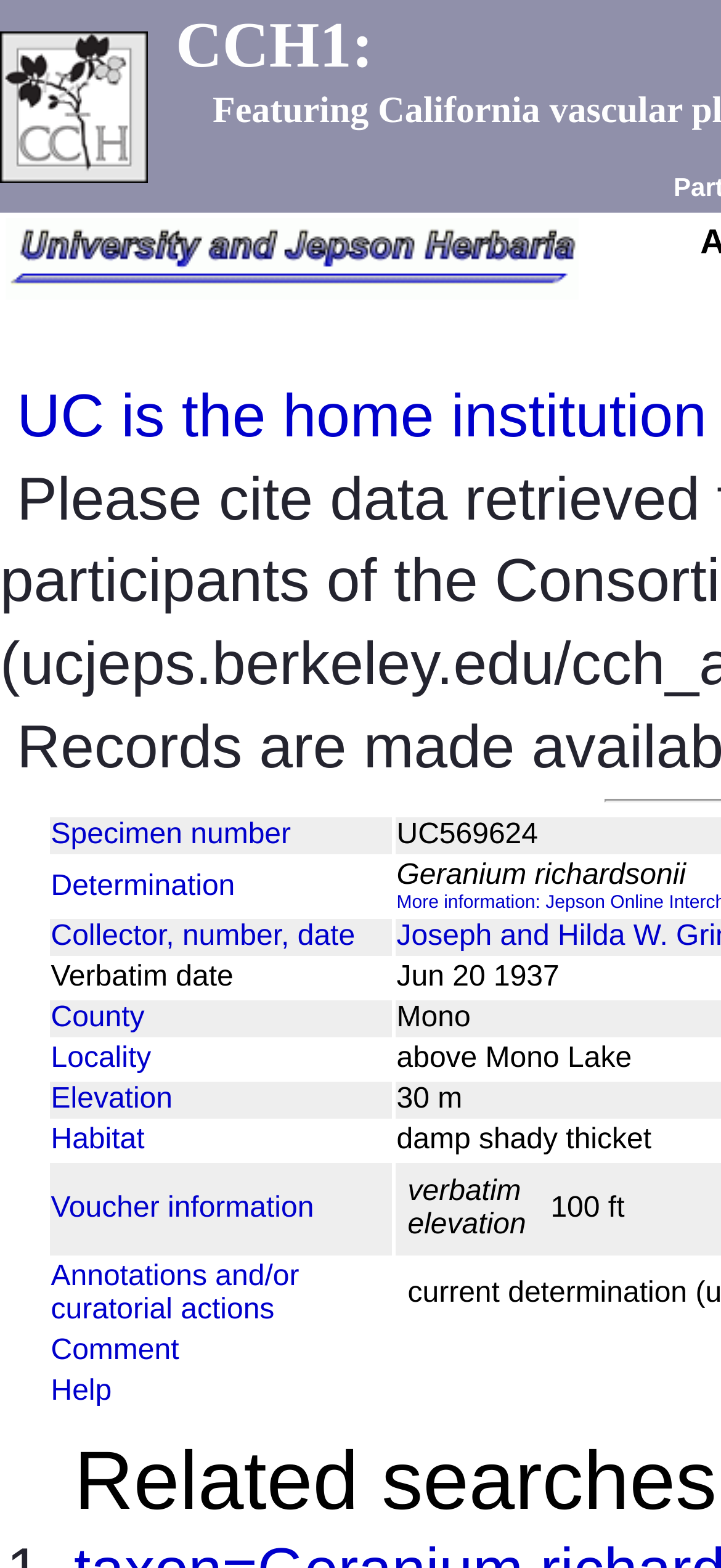Can you find the bounding box coordinates of the area I should click to execute the following instruction: "Get collector information"?

[0.071, 0.588, 0.492, 0.608]